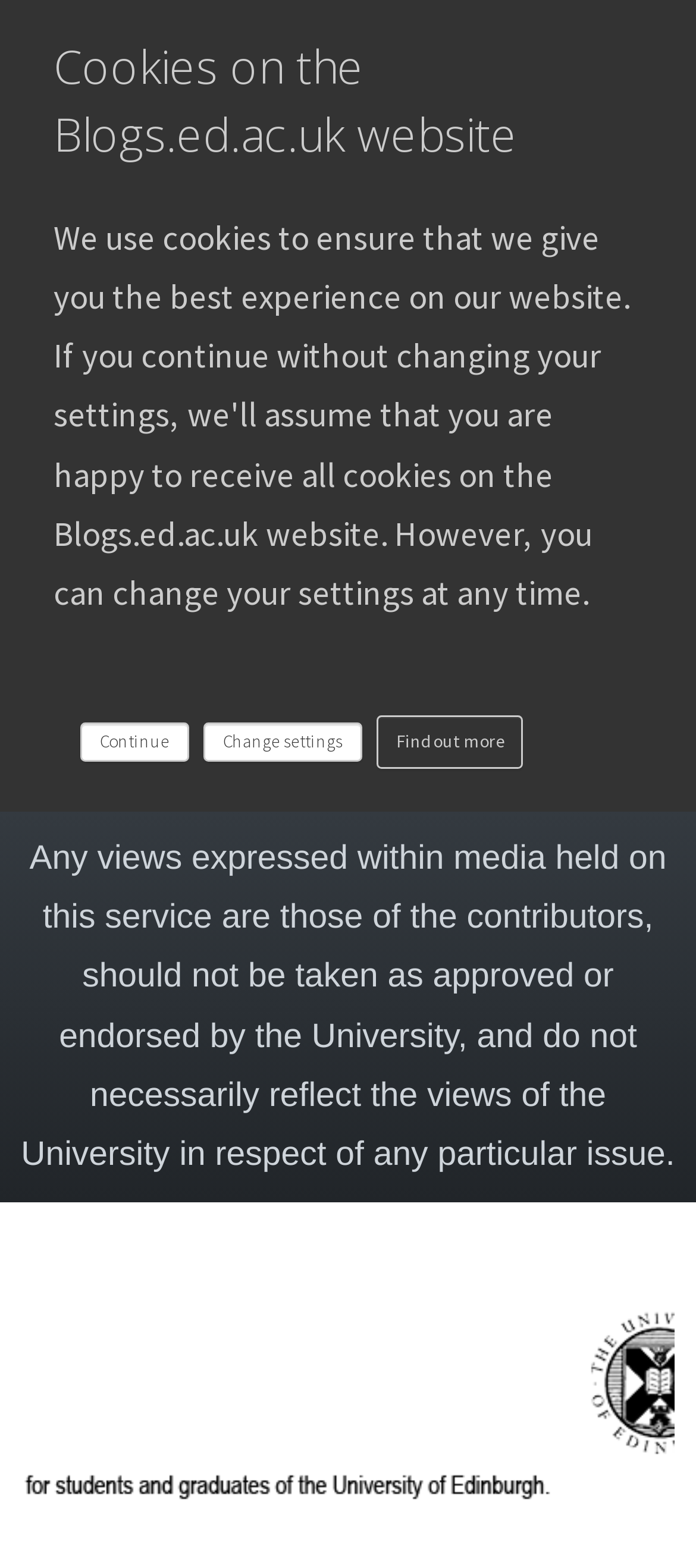What is the name of the blog?
Refer to the screenshot and respond with a concise word or phrase.

The Careers Service Blog